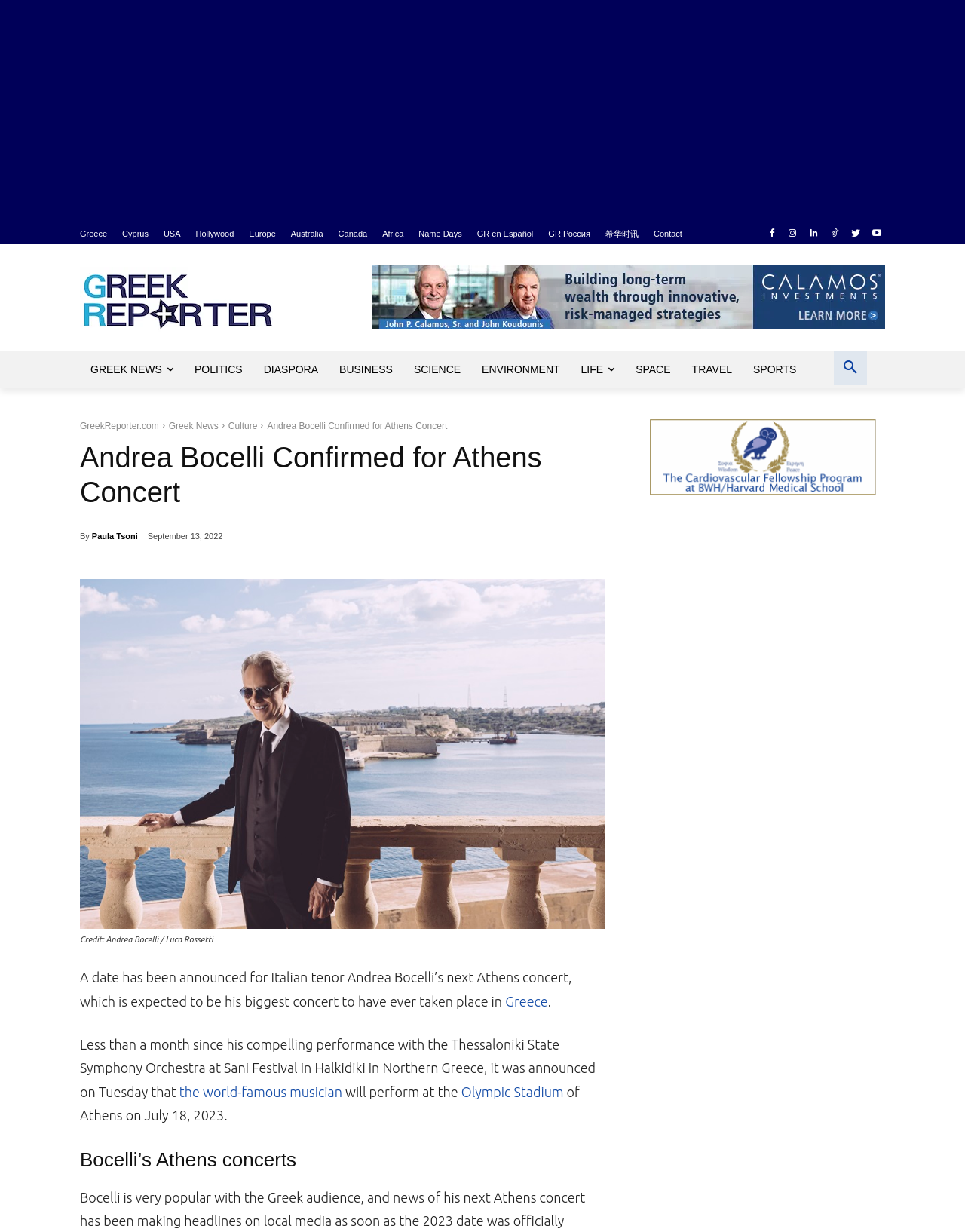Construct a thorough caption encompassing all aspects of the webpage.

The webpage is about Italian tenor Andrea Bocelli's upcoming concert in Greece. At the top, there is a horizontal menu with links to various countries and regions, including Greece, Cyprus, USA, and Europe. Below this menu, there is a prominent link to "Greek news from Greece and the world" accompanied by an image. 

To the right of this link, there is a large advertisement with an image and the text "John Calamos Greek Reporter Ad". 

Below these elements, there are several horizontal sections with links to different categories, including Greek news, politics, diaspora, business, science, environment, life, space, travel, and sports. 

In the main content area, there is a heading that reads "Andrea Bocelli Confirmed for Athens Concert". Below this heading, there is a byline with the author's name, Paula Tsoni, and a timestamp indicating that the article was published on September 13, 2022. 

The main article text describes Andrea Bocelli's upcoming concert in Athens, which is expected to be his biggest concert in Greece. The text mentions that the concert will take place at the Olympic Stadium of Athens on July 18, 2023. 

There is a large image of Andrea Bocelli in the article, accompanied by a caption that credits the photo to Luca Rossetti. 

At the bottom of the page, there is a heading that reads "Bocelli's Athens concerts" and a link to an article about the Behrakis Foundation supporting Greek news, accompanied by an image.